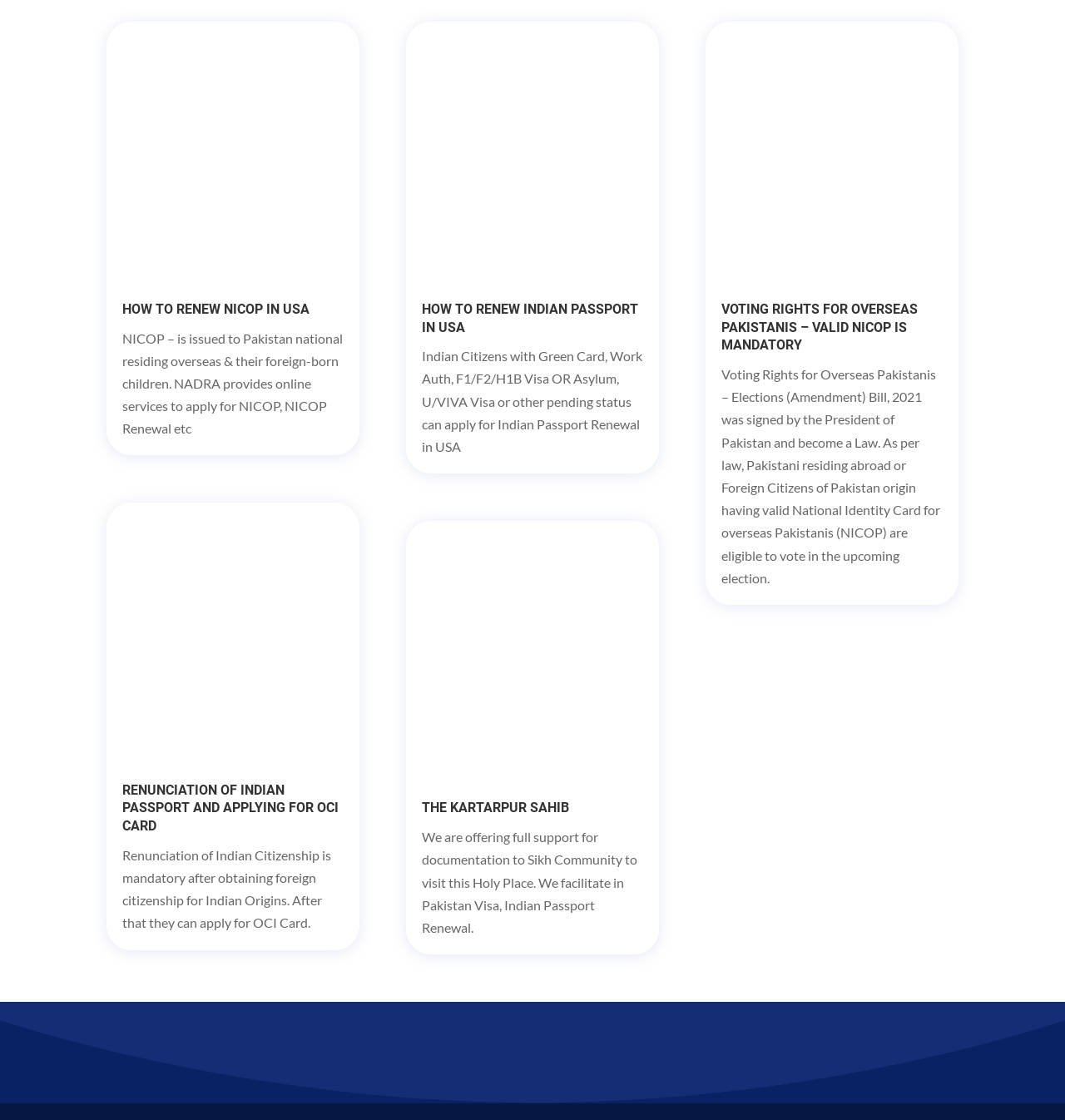With reference to the screenshot, provide a detailed response to the question below:
What is the purpose of the Kartarpur Sahib?

The webpage mentions The Kartarpur Sahib and offers full support for documentation to Sikh Community to visit this Holy Place. This implies that the Kartarpur Sahib is a sacred site for the Sikh community.